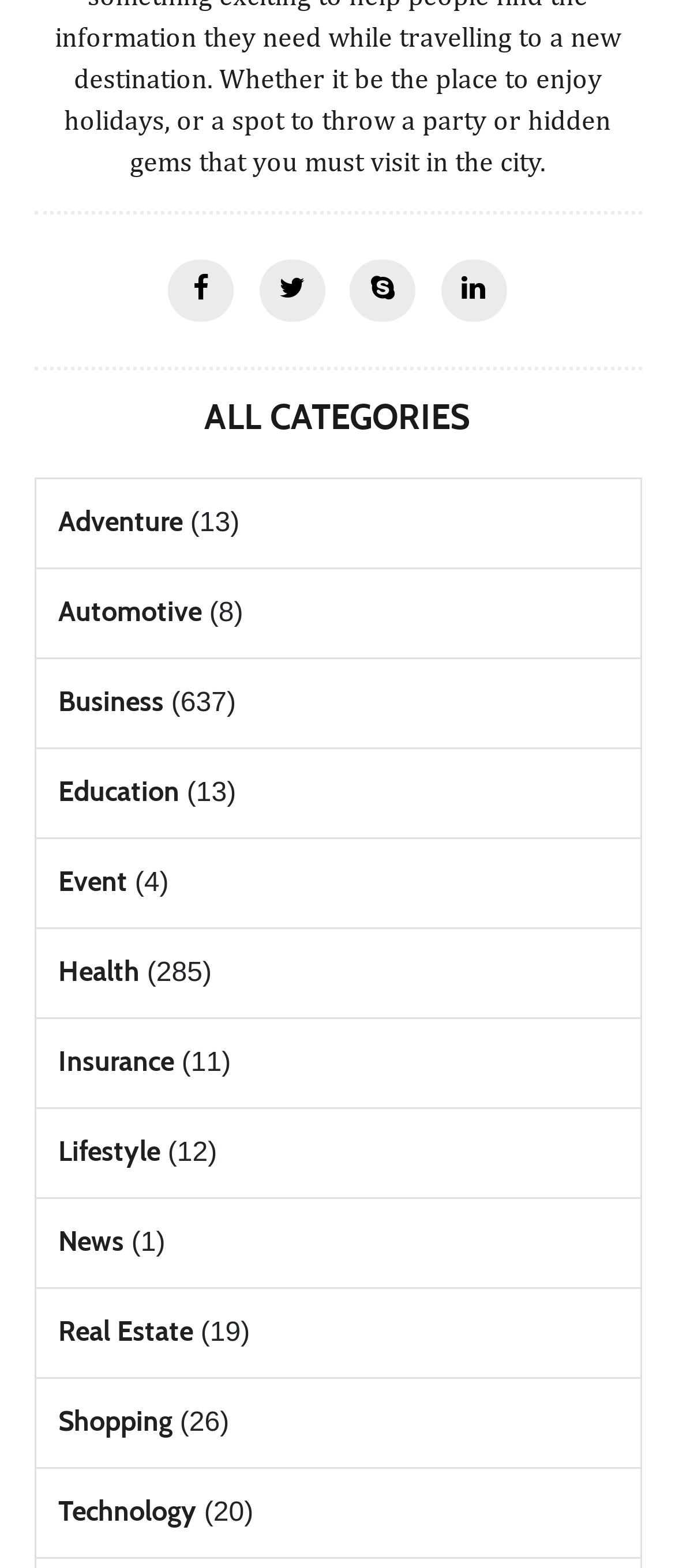Determine the bounding box coordinates (top-left x, top-left y, bottom-right x, bottom-right y) of the UI element described in the following text: Real Estate

[0.086, 0.839, 0.286, 0.86]